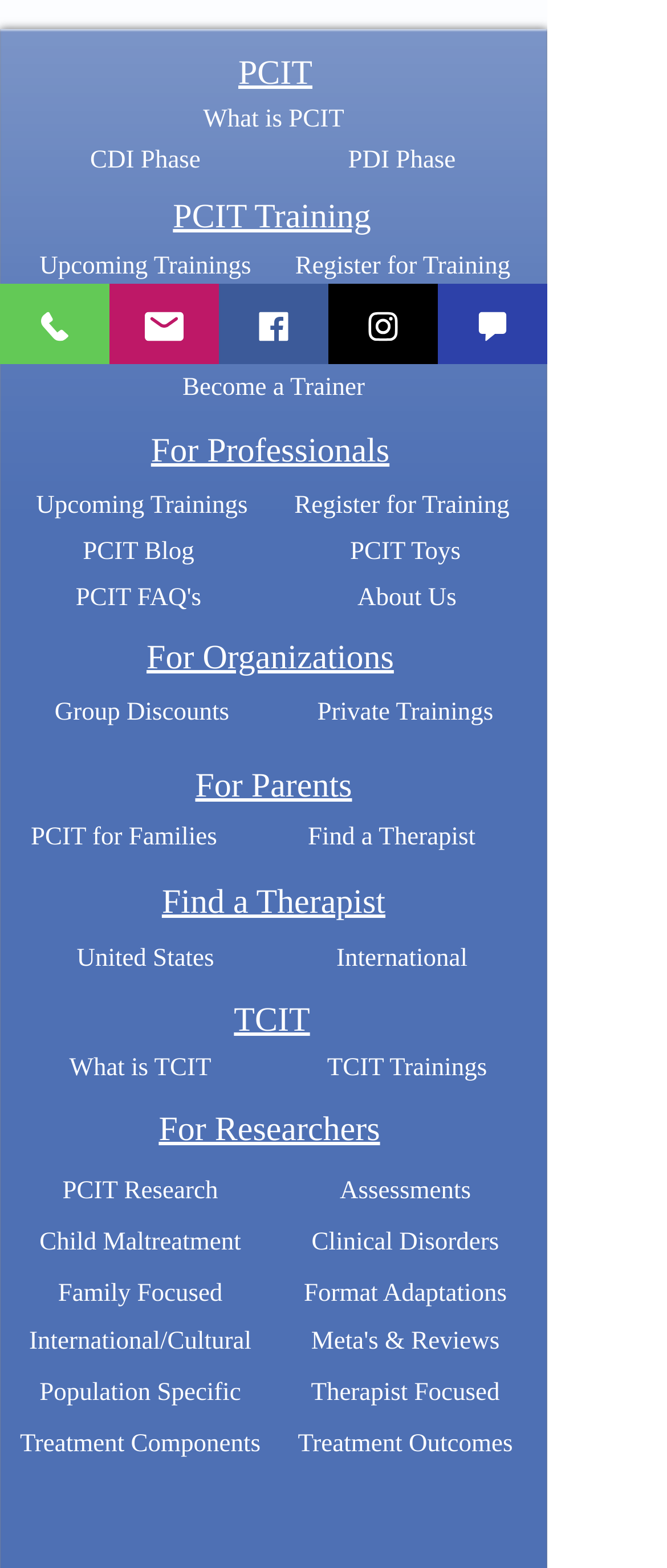Identify the bounding box for the UI element described as: "International". Ensure the coordinates are four float numbers between 0 and 1, formatted as [left, top, right, bottom].

[0.504, 0.603, 0.701, 0.62]